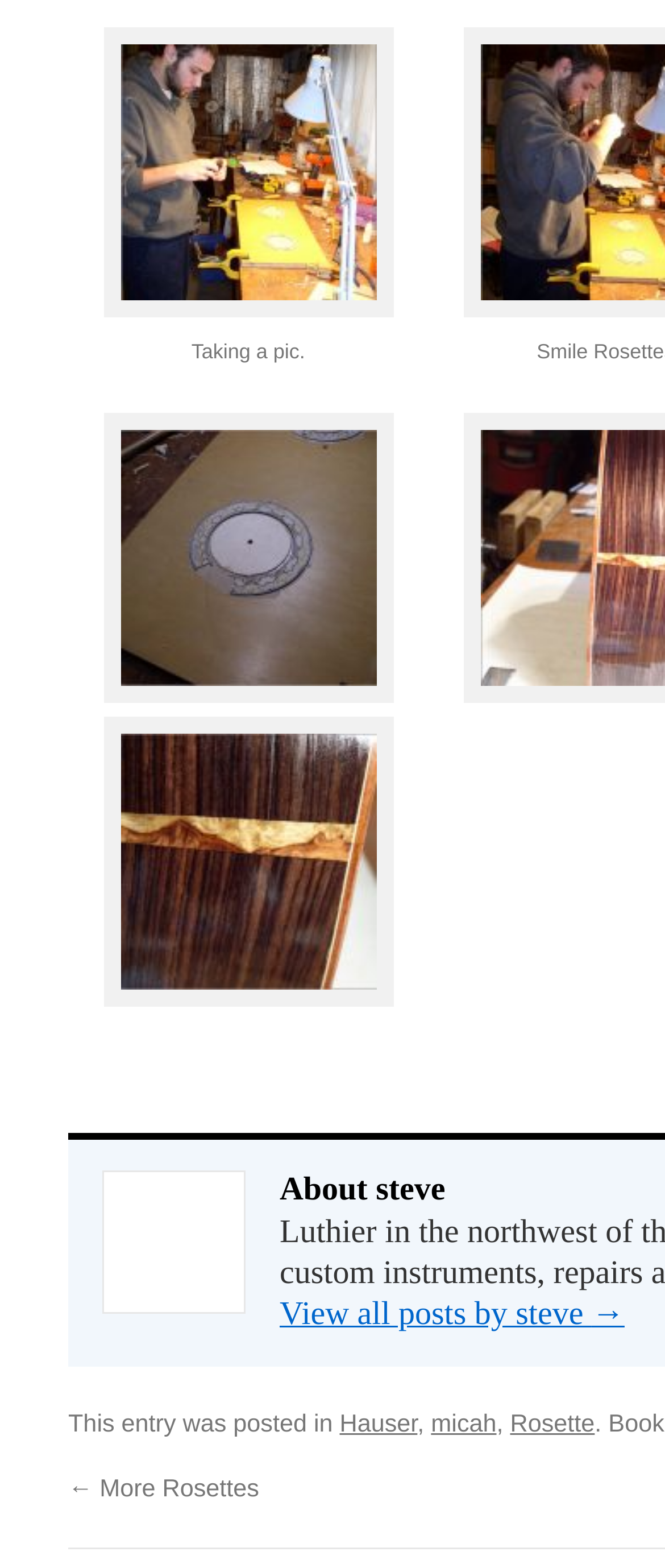Using the details from the image, please elaborate on the following question: How many images are on this webpage?

I counted the number of image elements on the webpage, specifically the 'img' elements with descriptions, and found three of them.